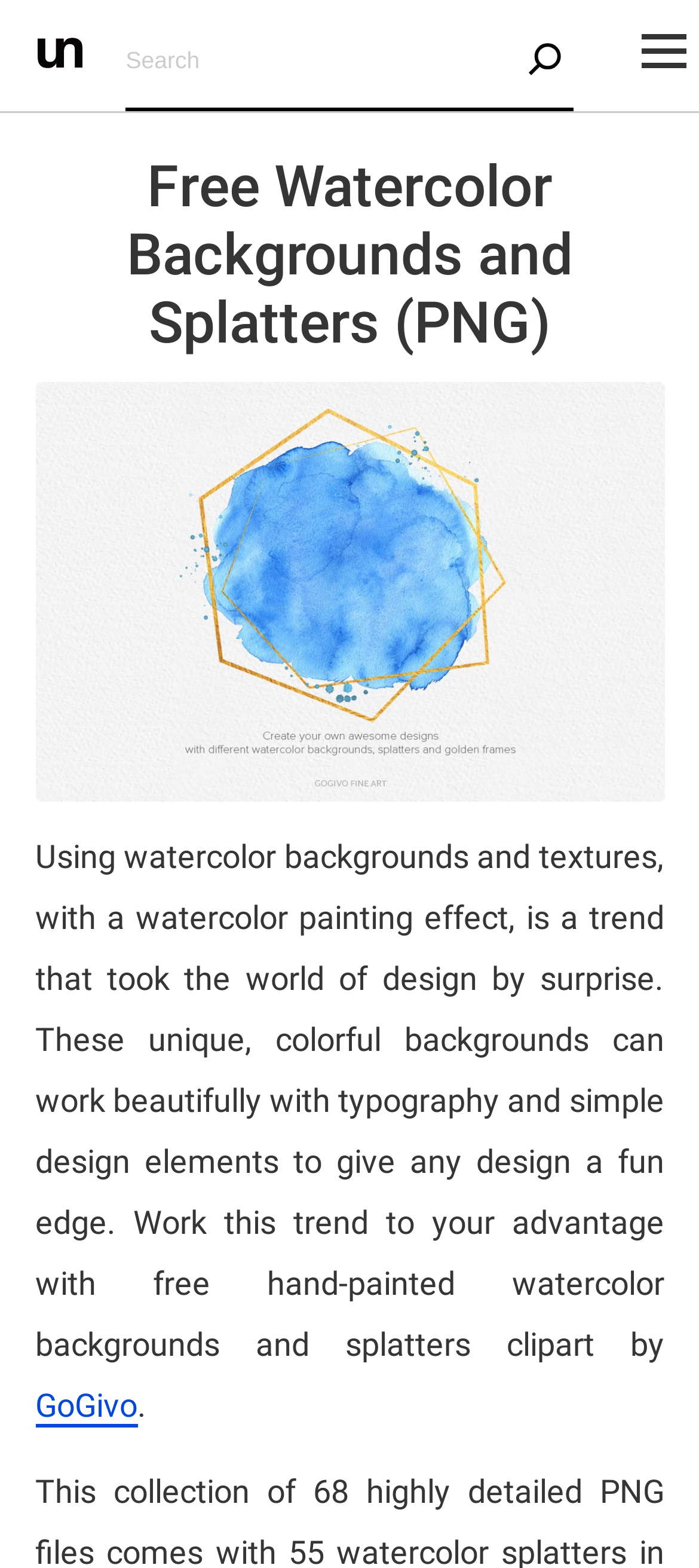Identify the bounding box for the UI element that is described as follows: "name="s" placeholder="Search"".

[0.18, 0.008, 0.82, 0.071]